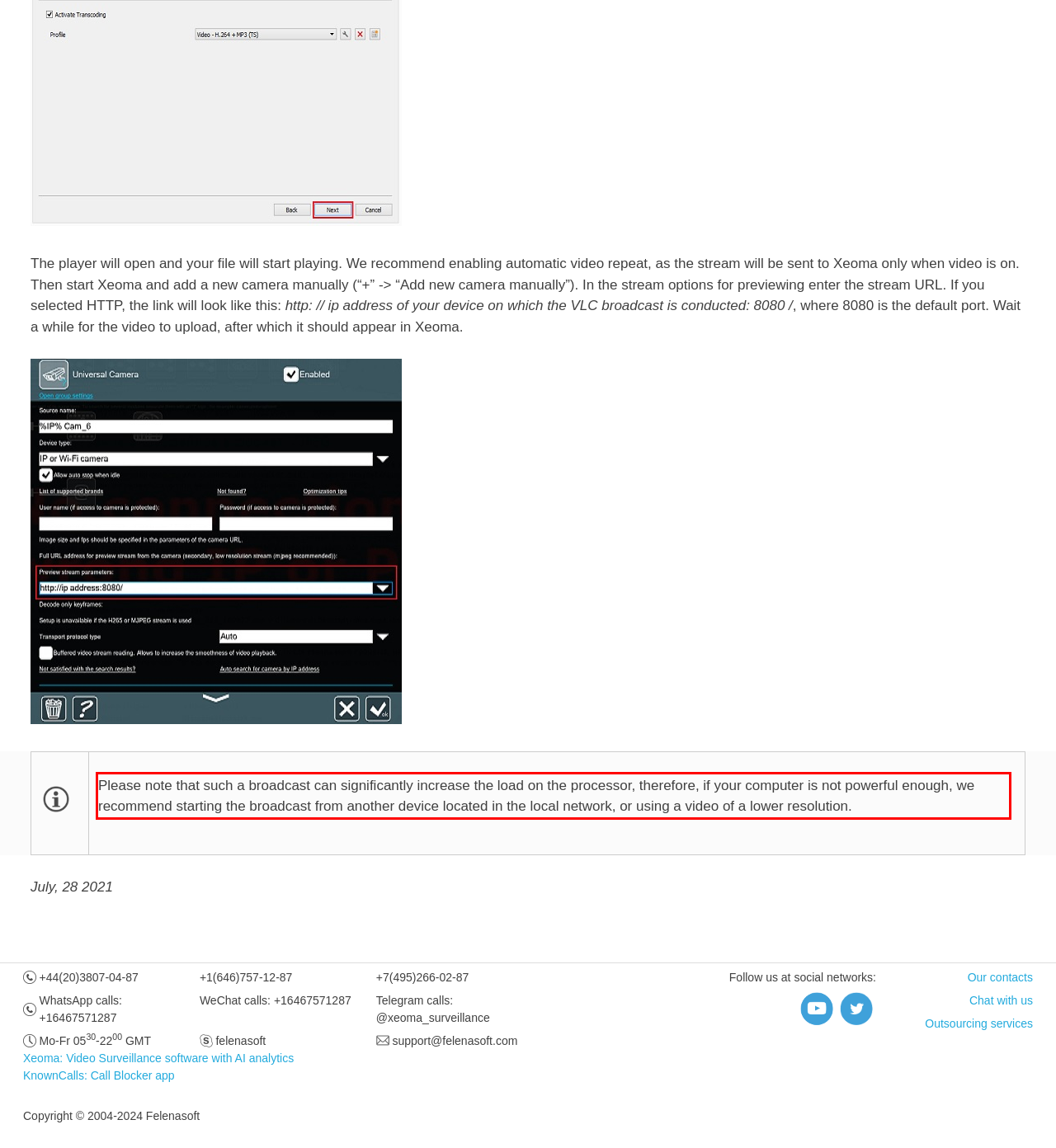Review the webpage screenshot provided, and perform OCR to extract the text from the red bounding box.

Please note that such a broadcast can significantly increase the load on the processor, therefore, if your computer is not powerful enough, we recommend starting the broadcast from another device located in the local network, or using a video of a lower resolution.